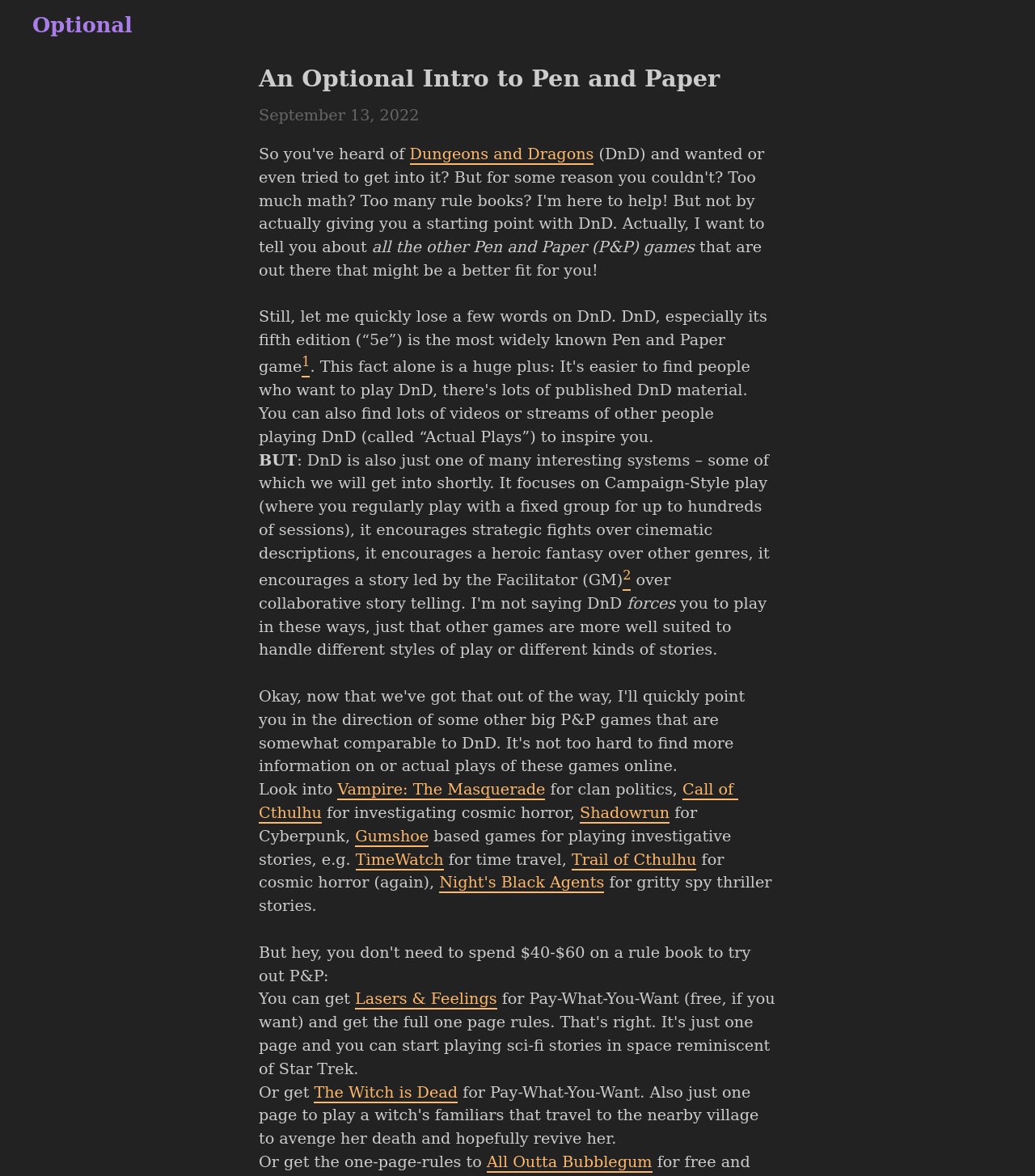Please identify the bounding box coordinates of the clickable area that will allow you to execute the instruction: "Read the article posted on September 13, 2022".

[0.25, 0.089, 0.75, 0.108]